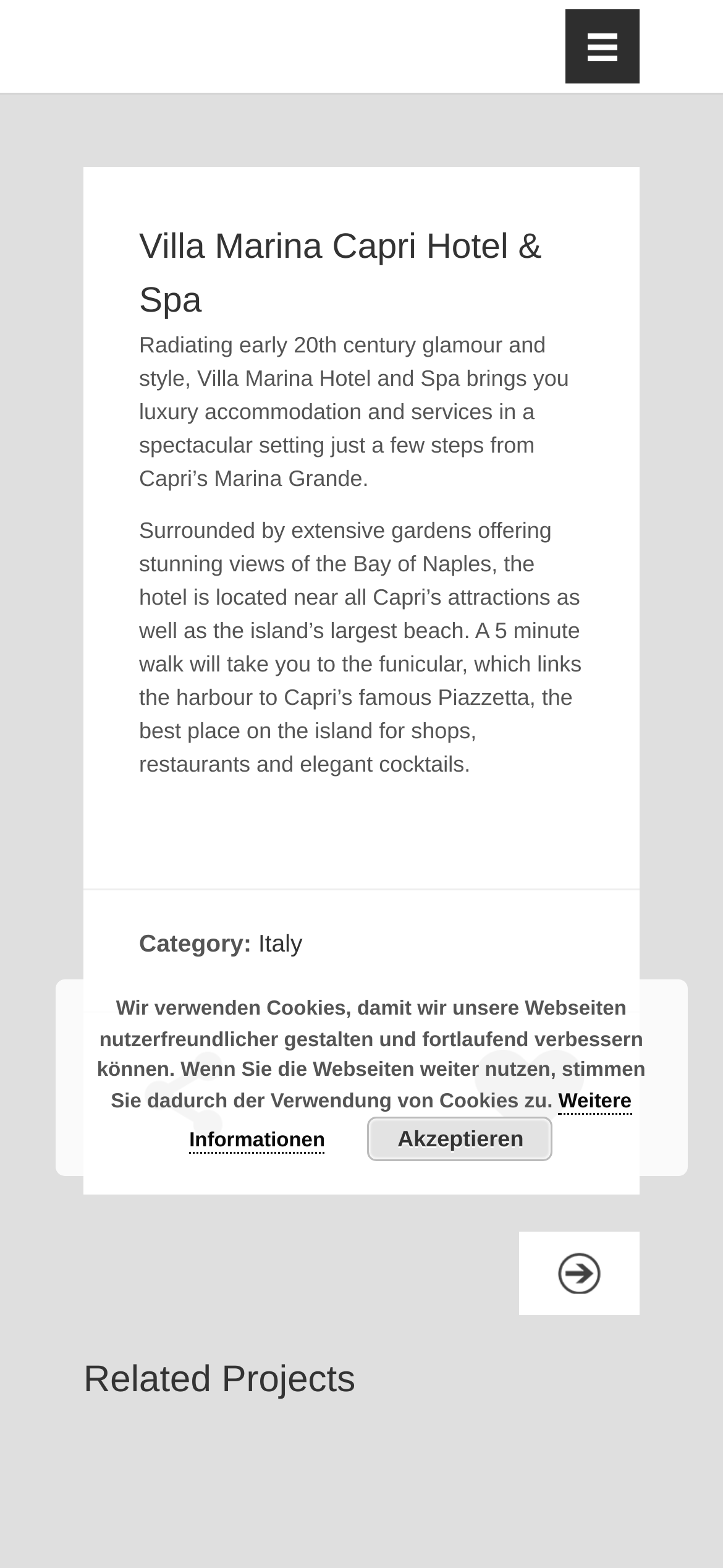Find the bounding box coordinates of the element to click in order to complete the given instruction: "Visit Titanic Deluxe."

[0.167, 0.776, 0.49, 0.802]